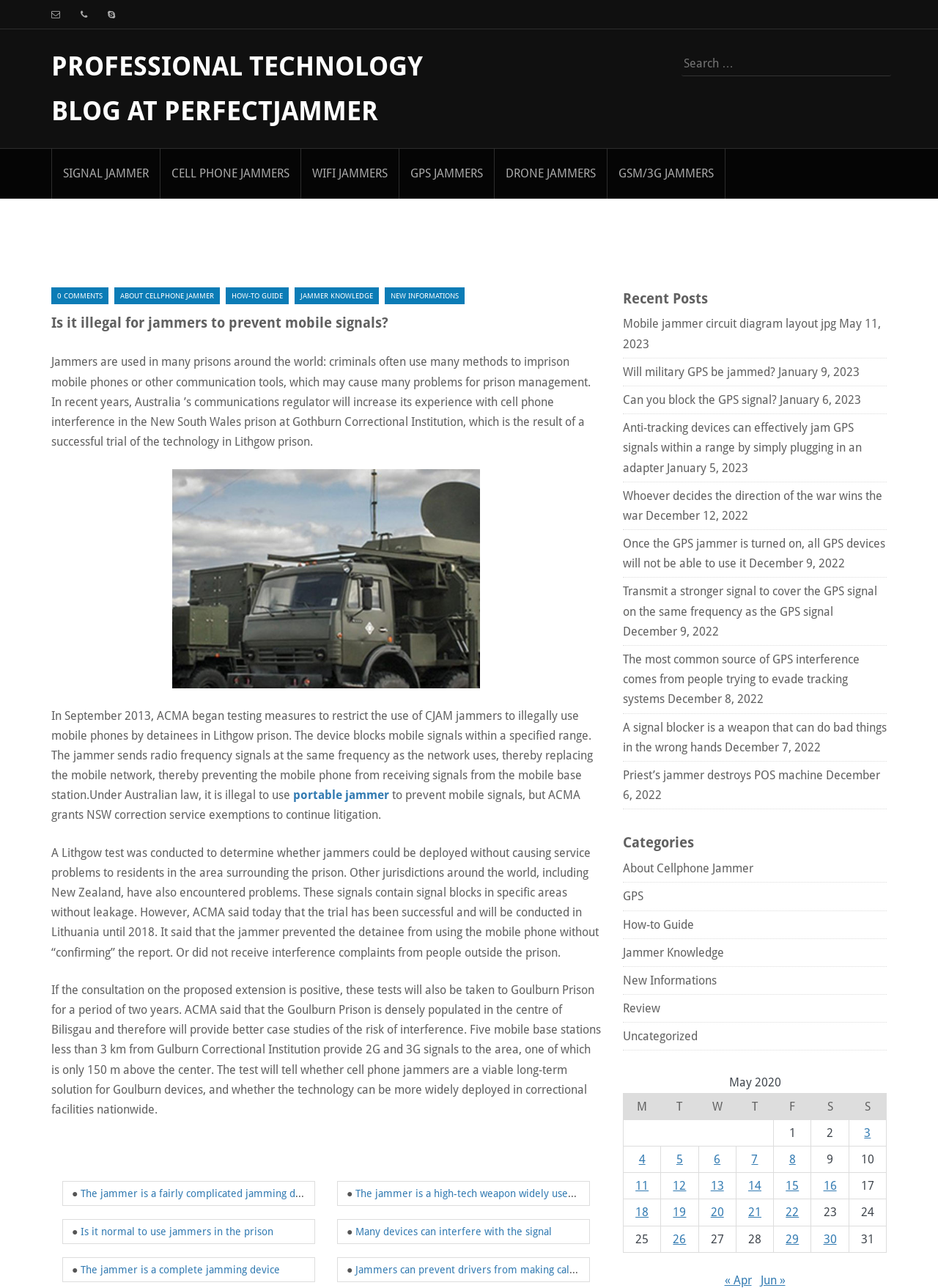Describe all the significant parts and information present on the webpage.

This webpage appears to be a blog or article page focused on the topic of signal jammers, particularly in the context of prisons and mobile phone usage. 

At the top of the page, there is a heading that reads "PROFESSIONAL TECHNOLOGY BLOG AT PERFECTJAMMER" and a search bar to the right of it. Below this, there are several links to different categories of signal jammers, including "SIGNAL JAMMER", "CELL PHONE JAMMERS", "WIFI JAMMERS", and more.

The main content of the page is an article titled "Is it illegal for jammers to prevent mobile signals?" which discusses the use of signal jammers in prisons to prevent mobile phone usage by inmates. The article is divided into several paragraphs, with headings and links to related topics scattered throughout.

To the right of the main content, there are several sections, including "Recent Posts", "Categories", and a calendar for May 2020. The "Recent Posts" section lists several article titles with links, along with their publication dates. The "Categories" section lists various topics related to signal jammers, such as "About Cellphone Jammer", "GPS", and "How-to Guide". The calendar section appears to be a table listing the days of the month, with a link to a post published on May 3, 2020.

Overall, the webpage is focused on providing information and resources related to signal jammers, particularly in the context of prisons and mobile phone usage.